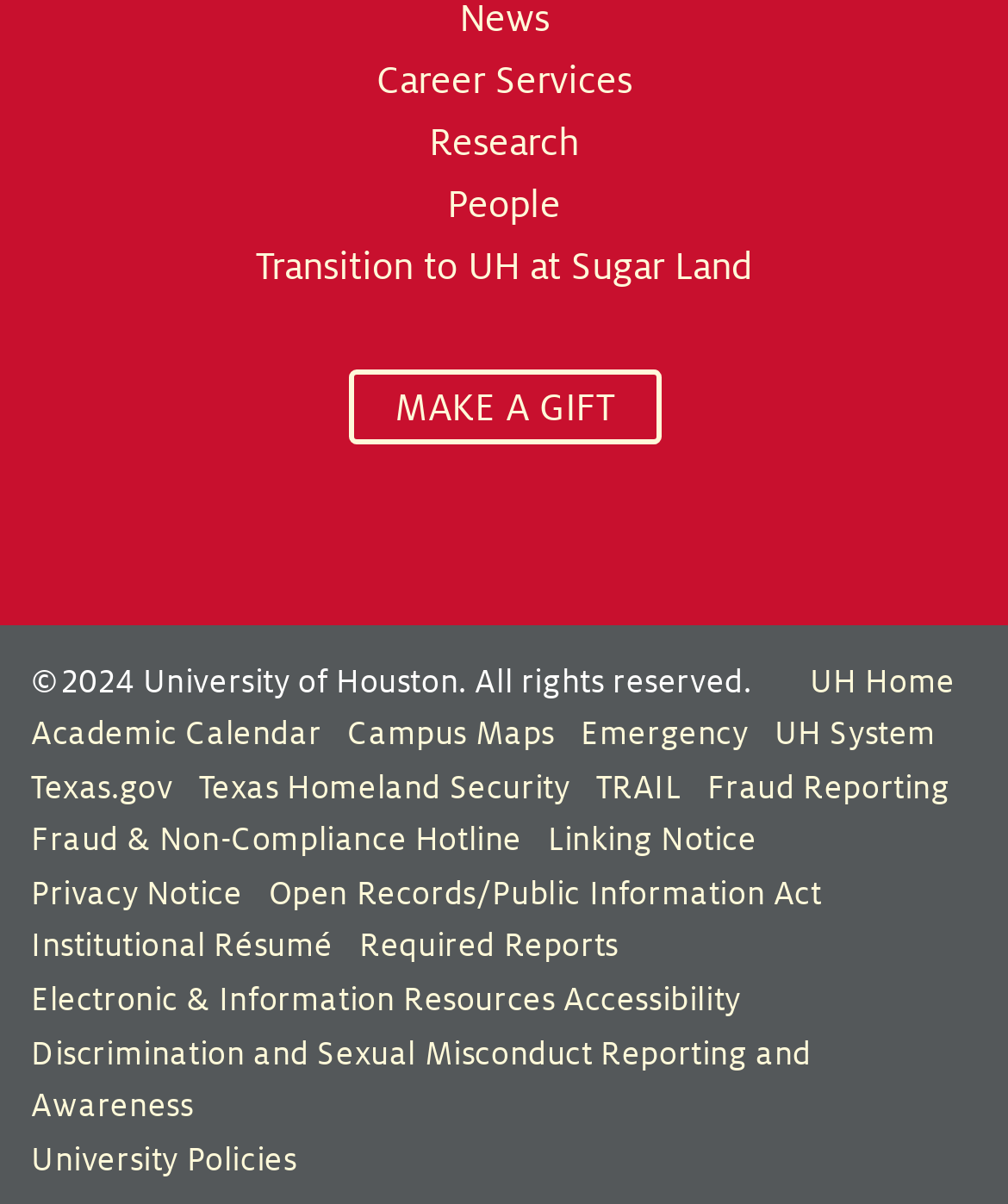Answer the question in a single word or phrase:
What is the name of the university?

University of Houston